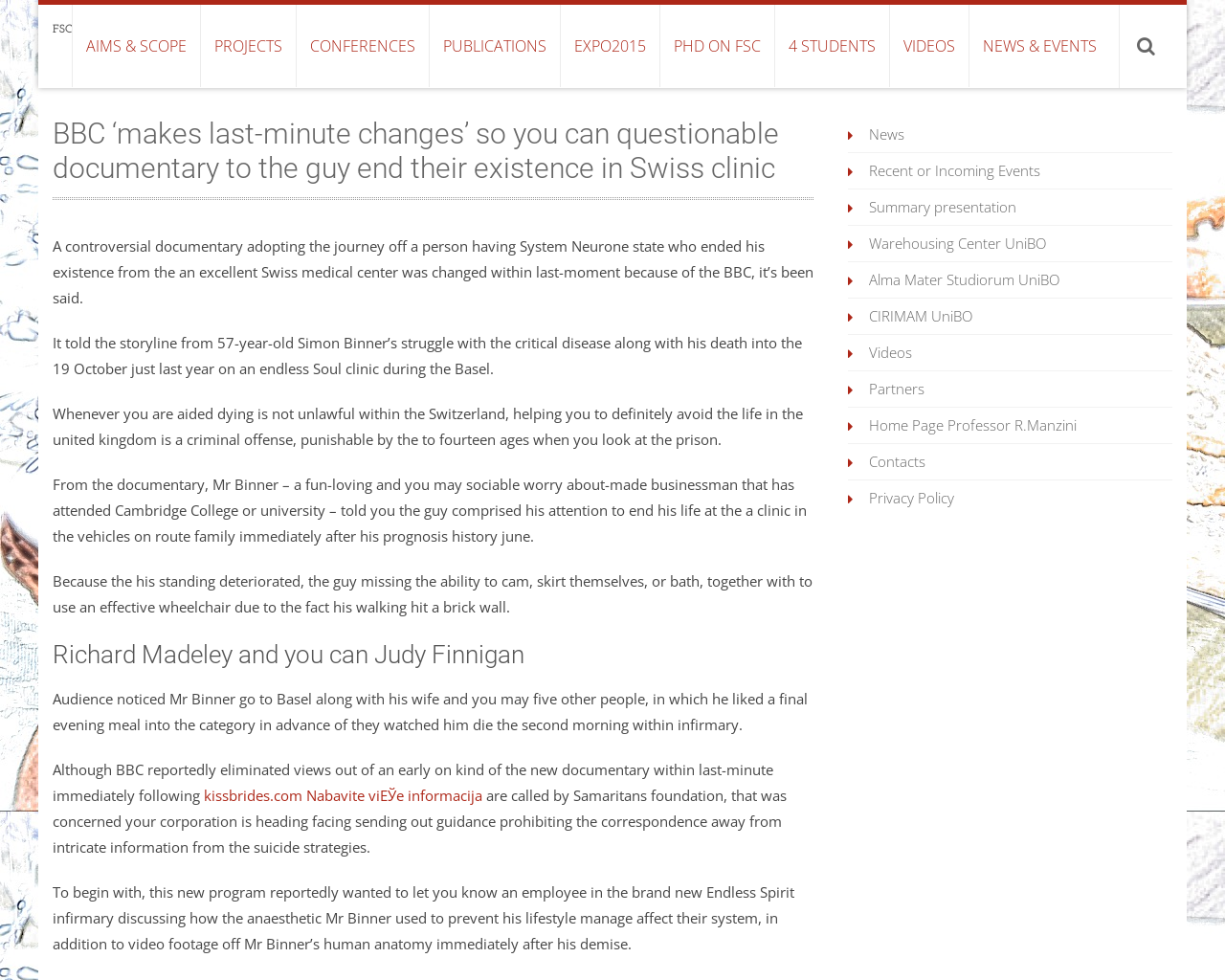Identify the bounding box coordinates for the UI element described by the following text: "Aims & scope". Provide the coordinates as four float numbers between 0 and 1, in the format [left, top, right, bottom].

[0.059, 0.005, 0.163, 0.089]